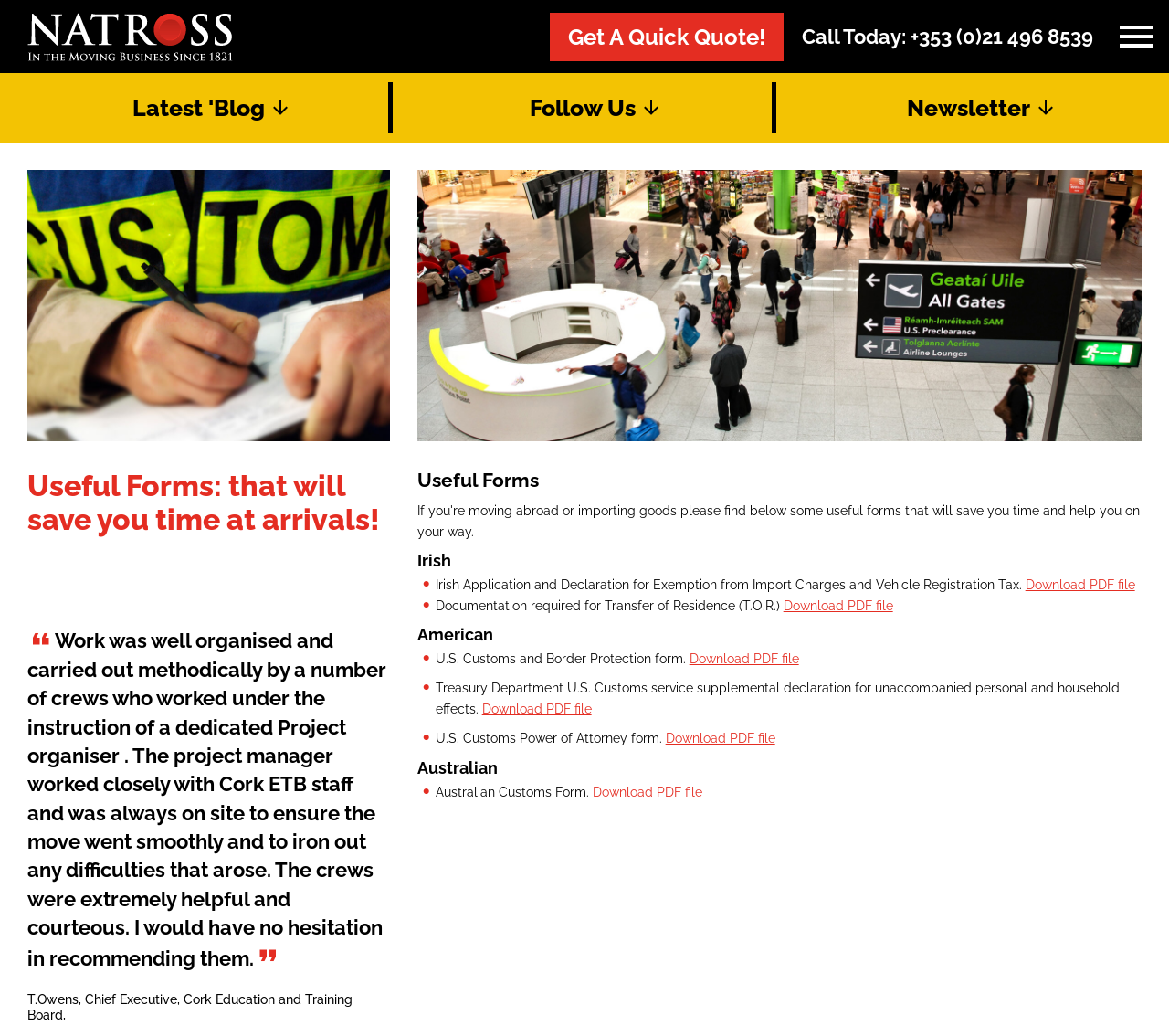Determine the bounding box coordinates for the area you should click to complete the following instruction: "Share this tipsheet with your employees".

None